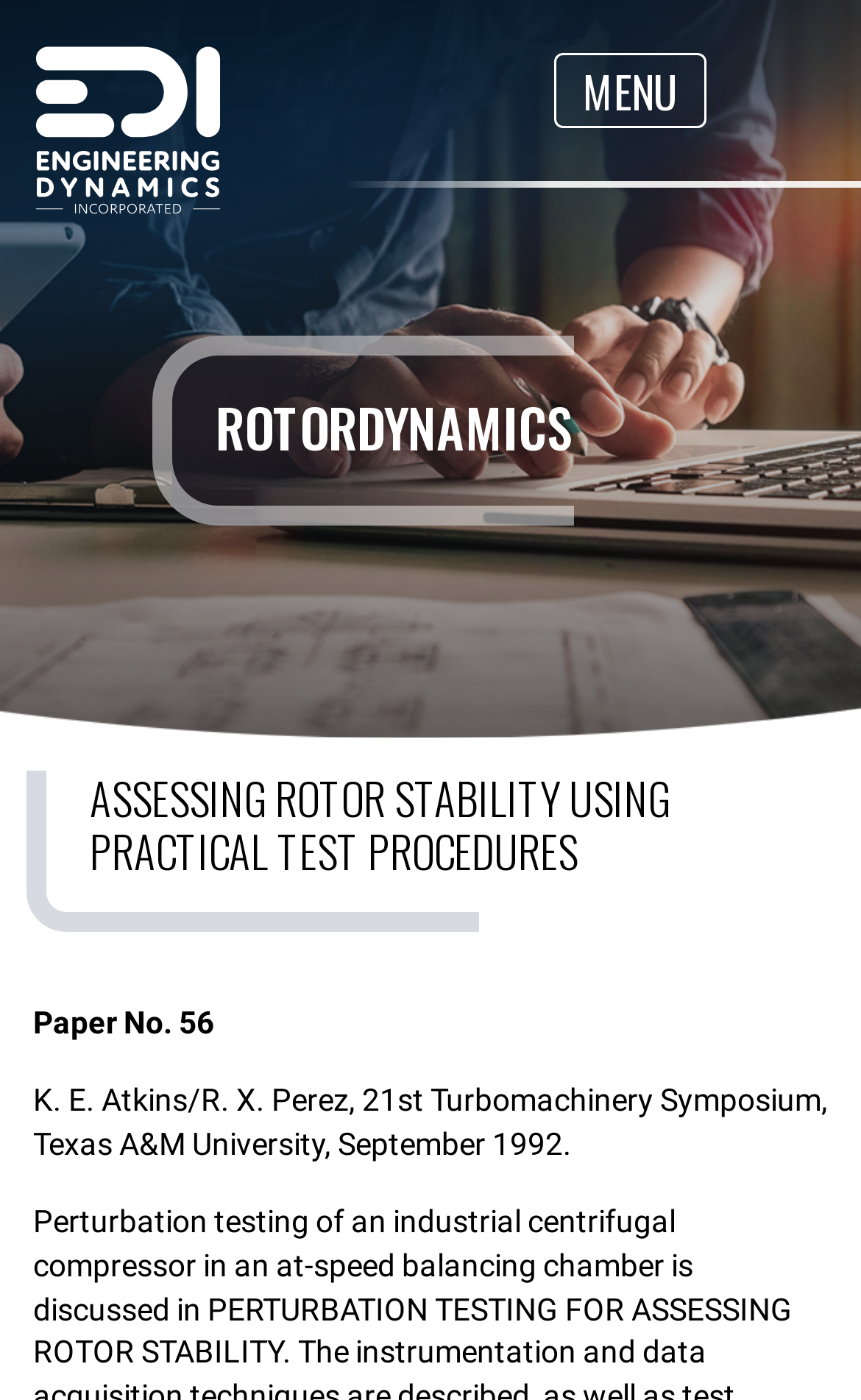Respond to the question below with a concise word or phrase:
What is the number of the paper?

56